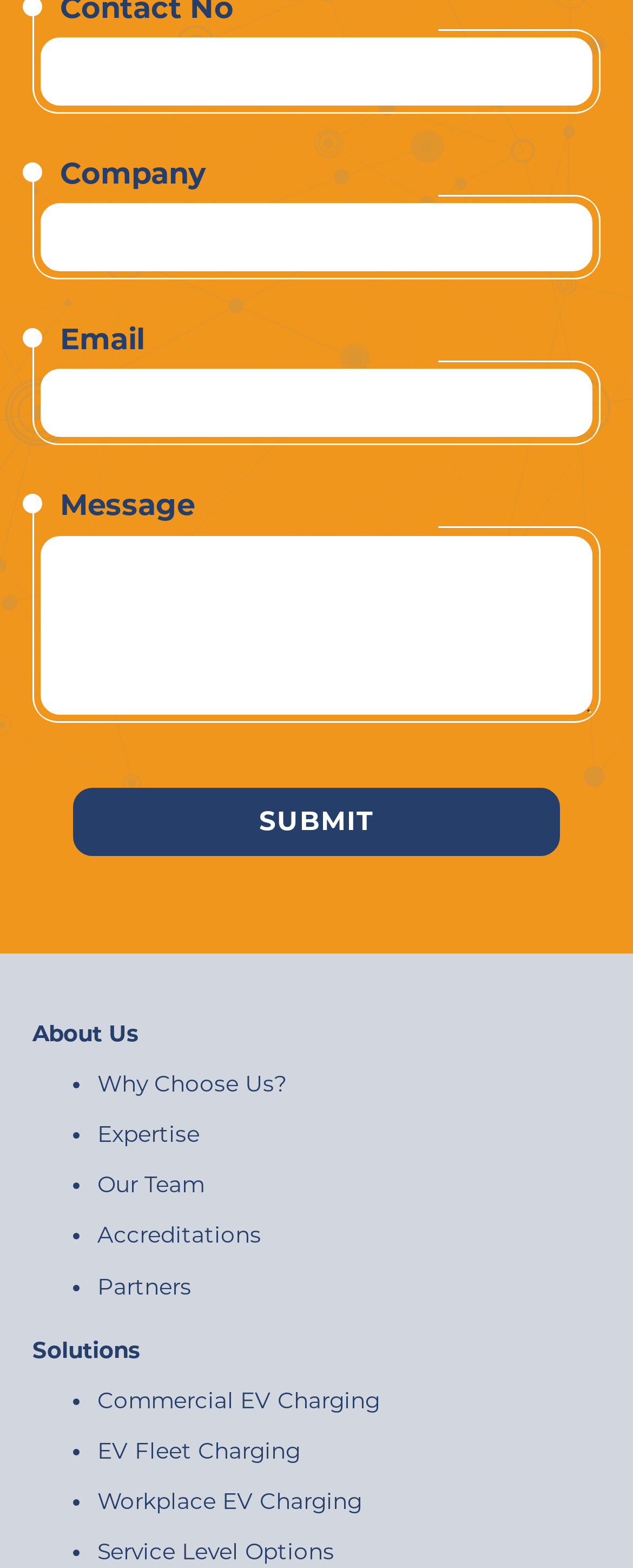What are the links at the bottom of the page? Examine the screenshot and reply using just one word or a brief phrase.

Menu links